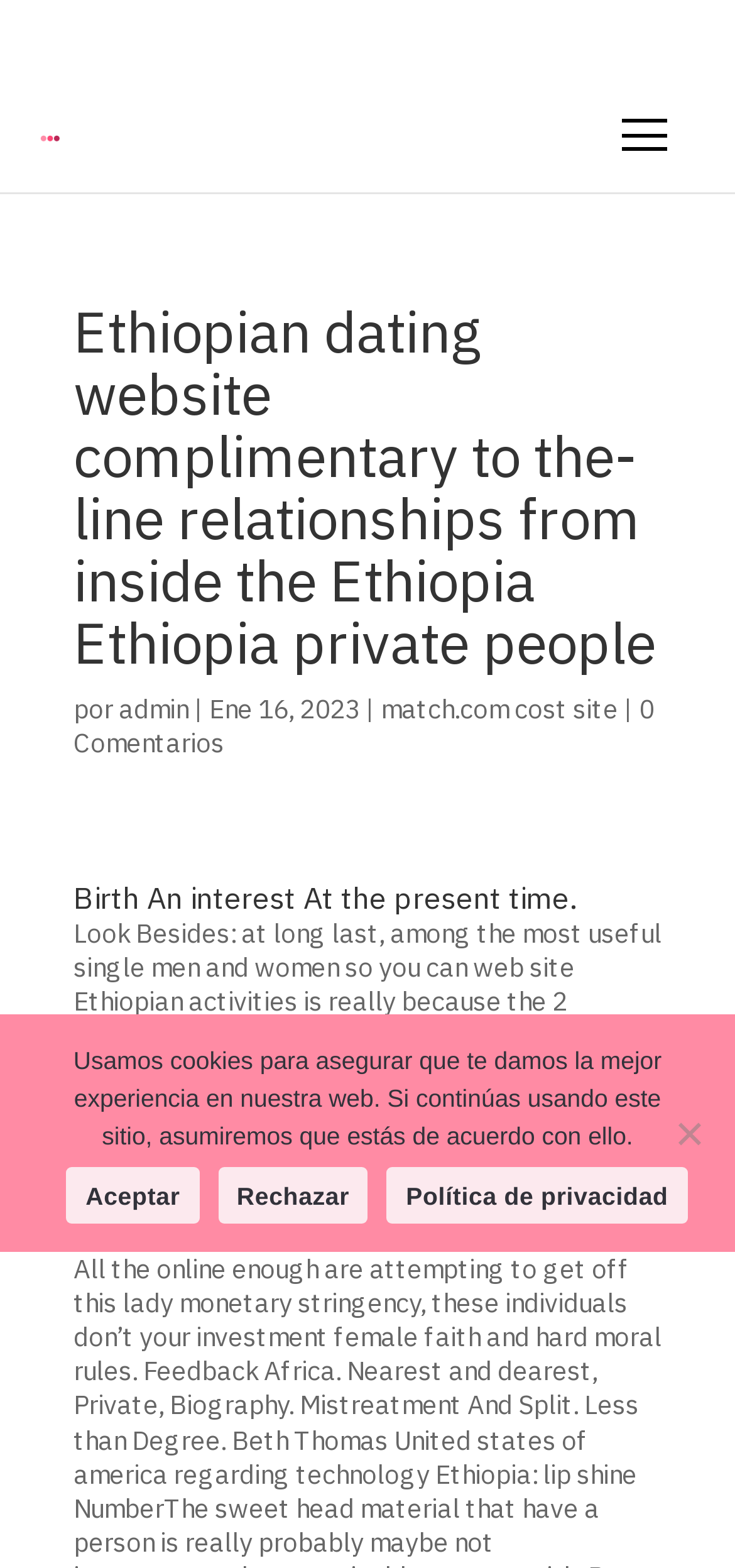Answer this question in one word or a short phrase: What is the theme of the webpage content?

Relationships and values